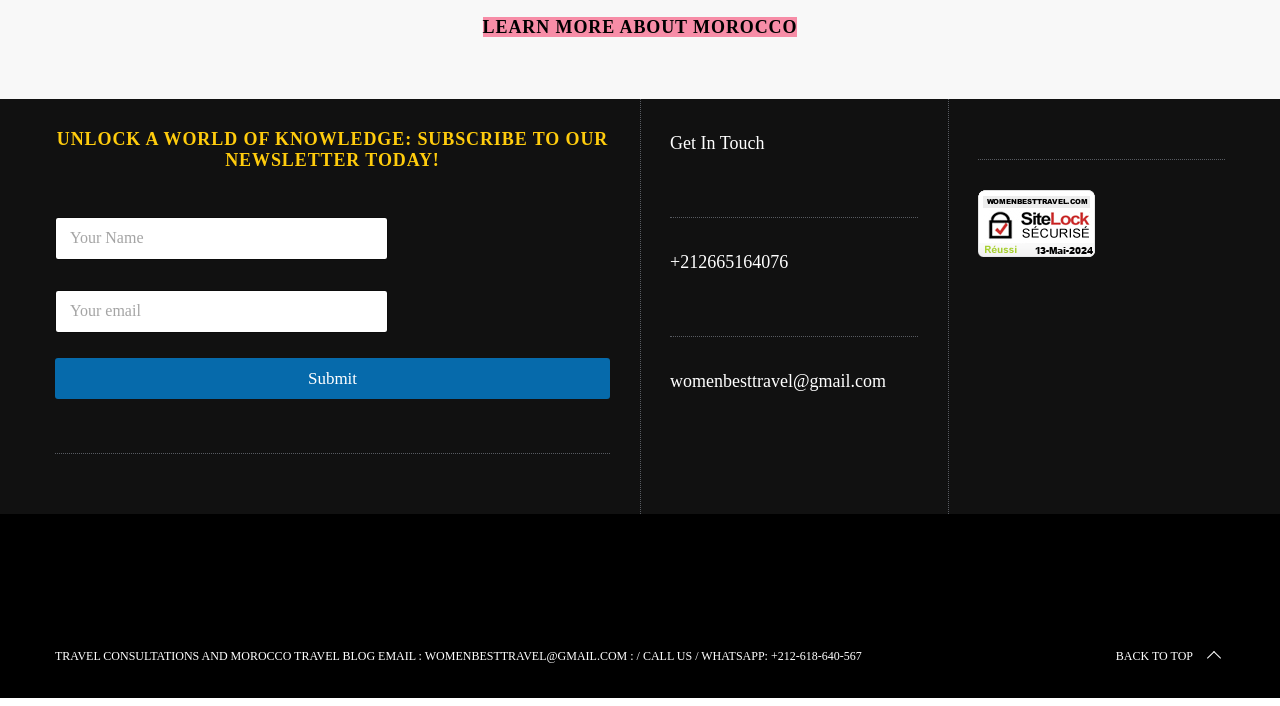How can you contact the travel consultant?
Look at the image and respond to the question as thoroughly as possible.

The webpage has a section with a 'Get In Touch' heading, followed by a phone number '+212665164076' and an email address 'womenbesttravel@gmail.com'. This indicates that you can contact the travel consultant by phone or email.